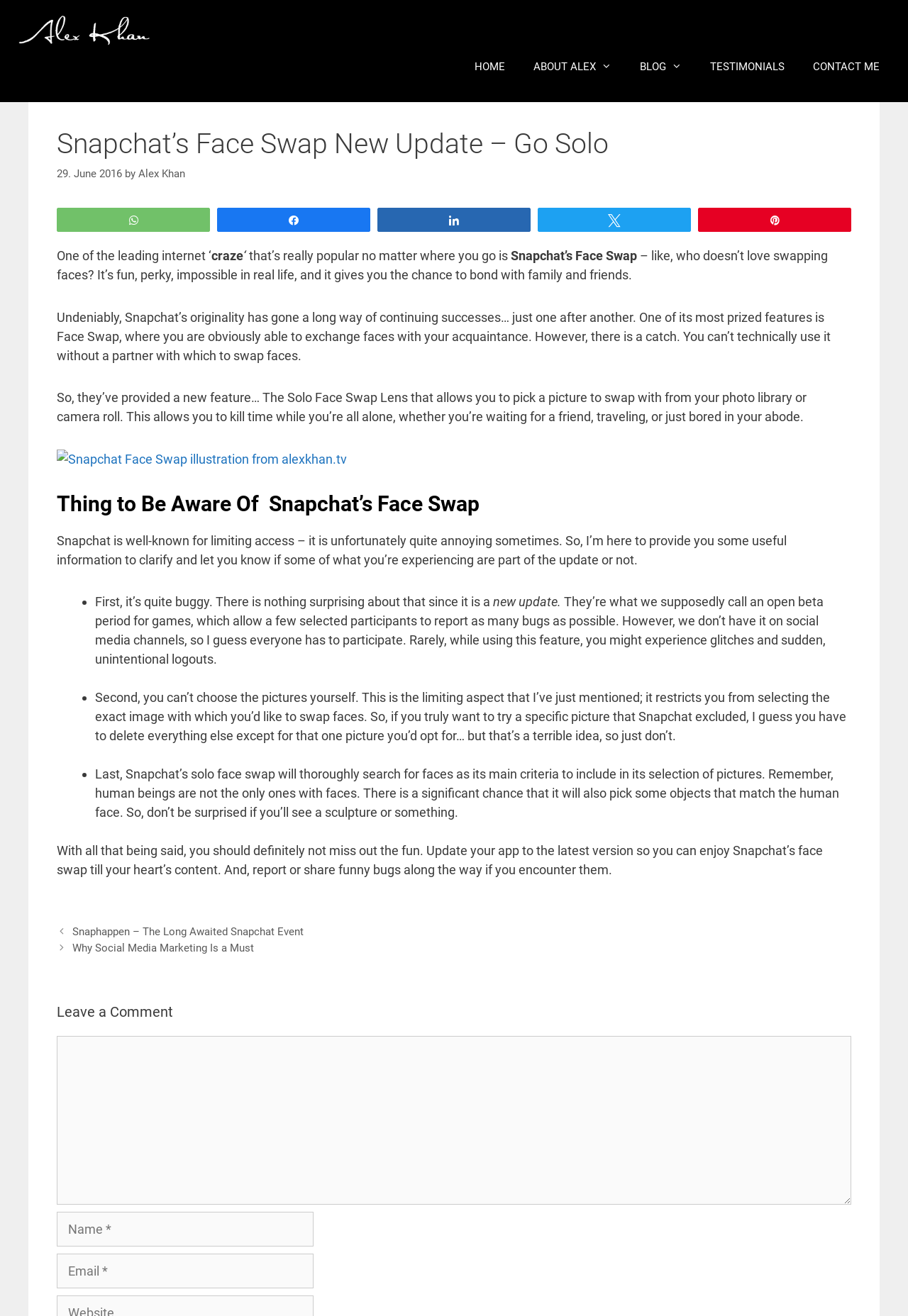What is the recommended action to enjoy Snapchat's Face Swap?
Refer to the image and give a detailed answer to the question.

The recommended action to enjoy Snapchat's Face Swap can be inferred from the article, which concludes by saying 'Update your app to the latest version so you can enjoy Snapchat’s face swap till your heart’s content'.